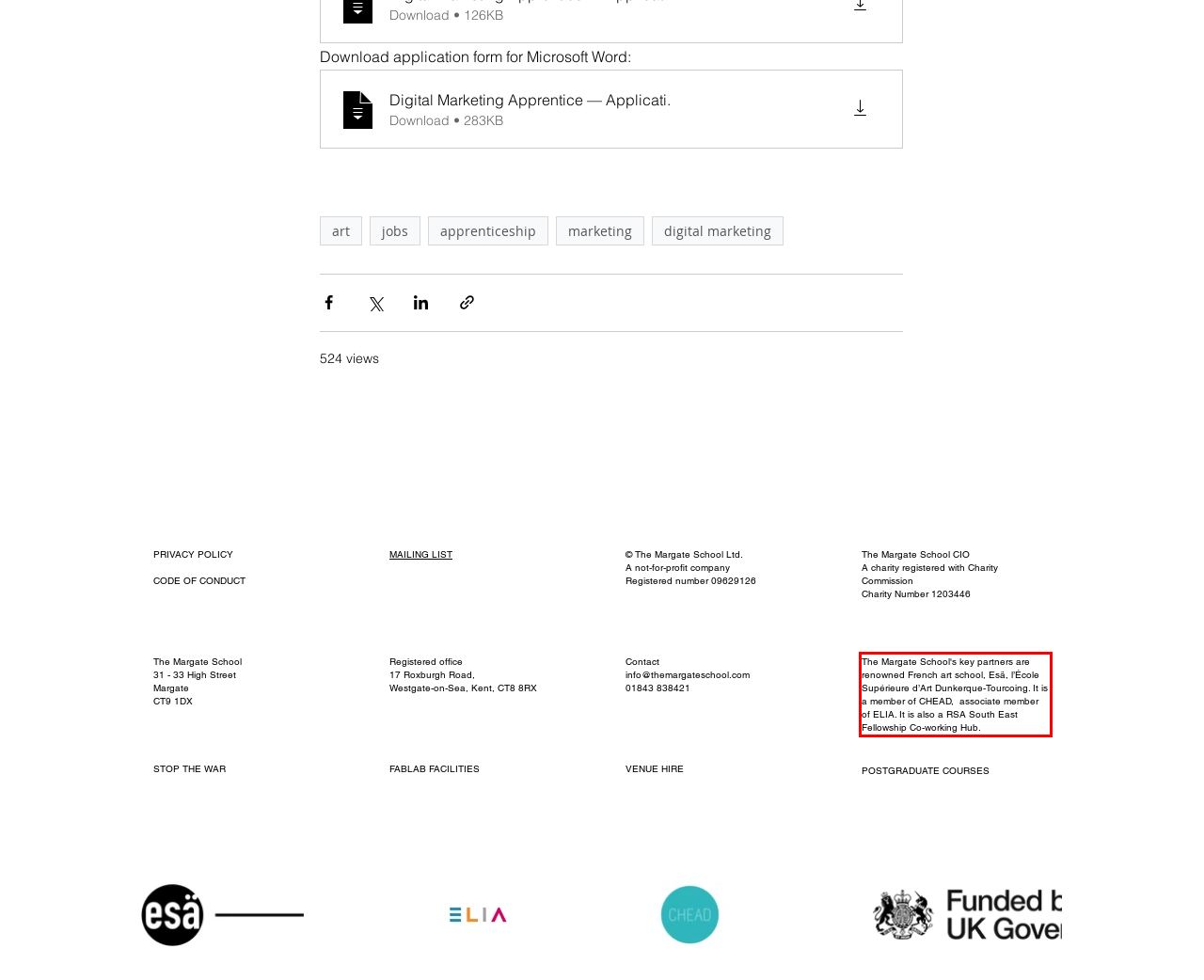With the given screenshot of a webpage, locate the red rectangle bounding box and extract the text content using OCR.

The Margate School's key partners are renowned French art school, Esä, l’École Supérieure d’Art Dunkerque-Tourcoing. It is a member of CHEAD, associate member of ELIA. It is also a RSA South East Fellowship Co-working Hub.